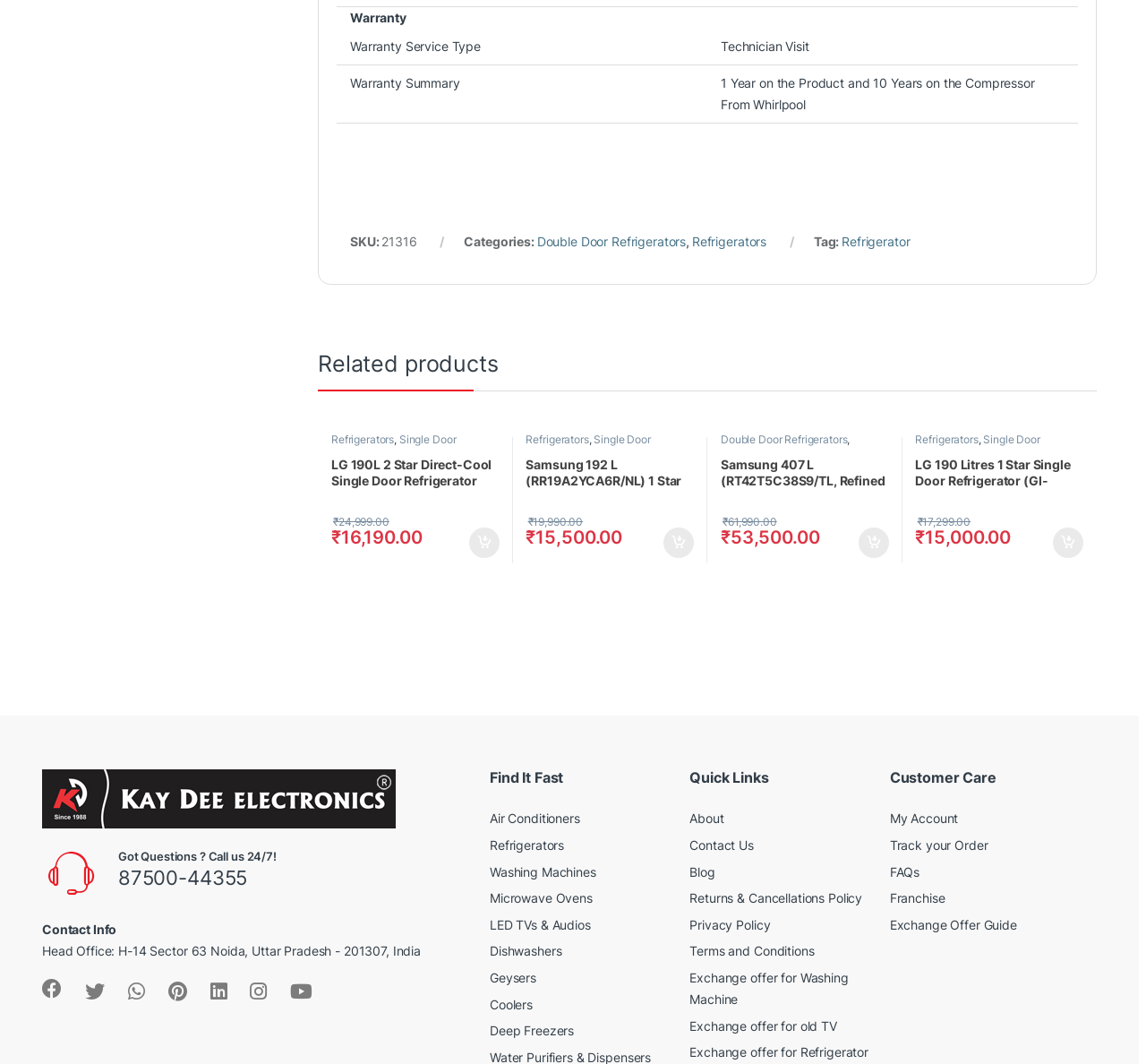Using the description "Philosophy", predict the bounding box of the relevant HTML element.

None